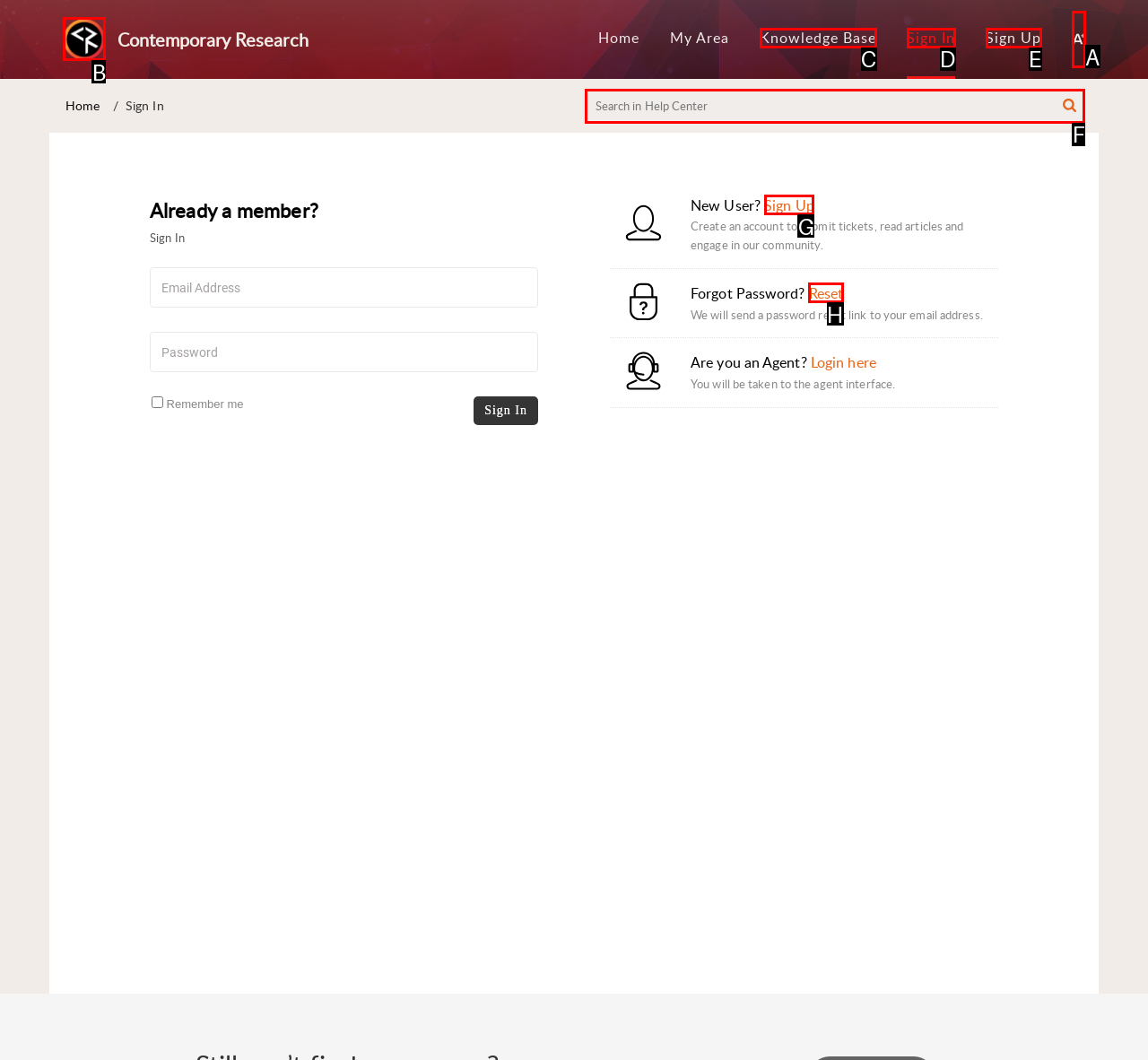Decide which letter you need to select to fulfill the task: Search in Help Center
Answer with the letter that matches the correct option directly.

F